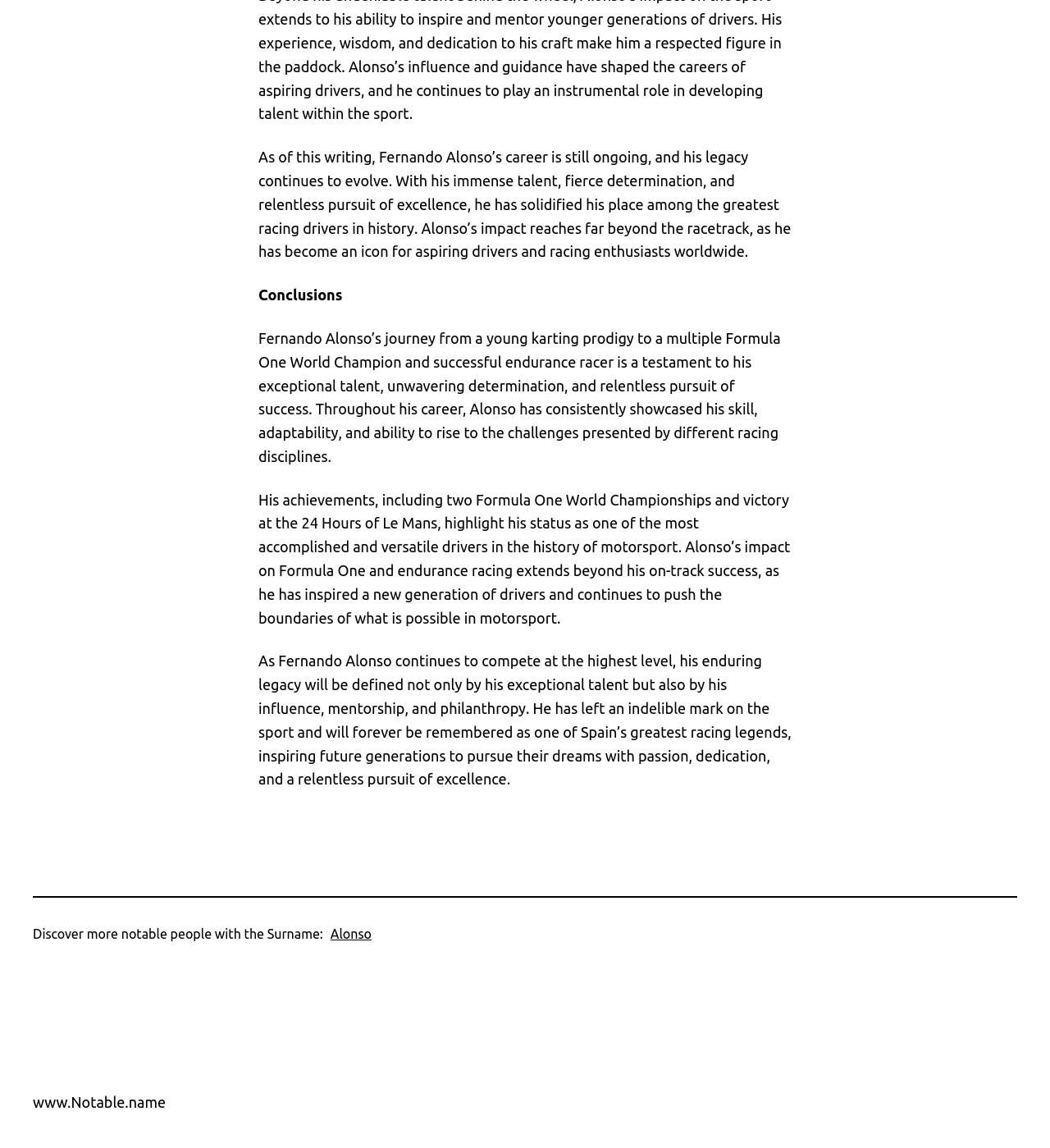What is the purpose of the link at the bottom of the page?
Kindly answer the question with as much detail as you can.

The link at the bottom of the page is labeled 'Discover more notable people with the Surname:' and is followed by the surname 'Alonso'. This suggests that the link is intended to allow users to discover more notable people with the same surname.